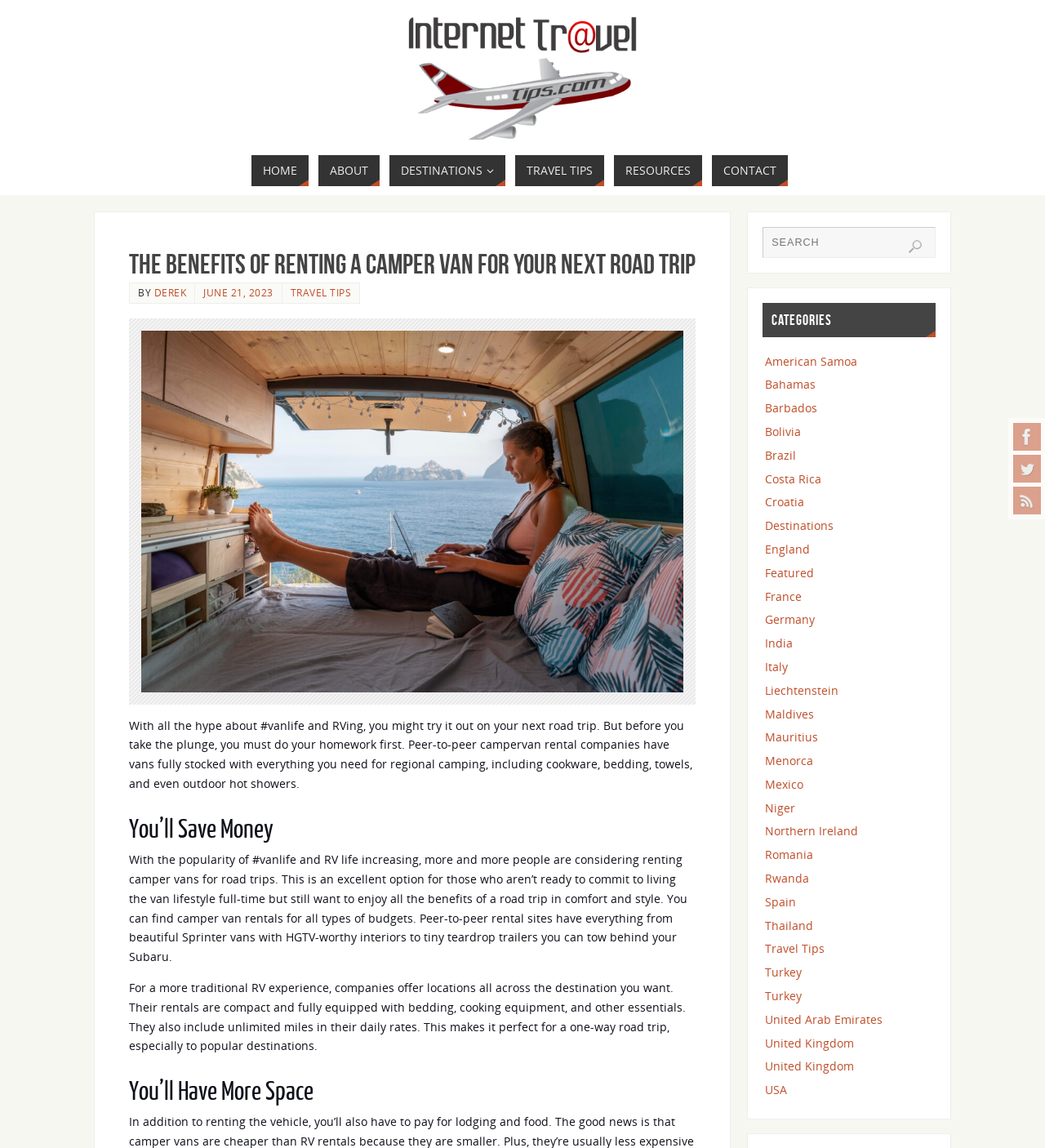Describe all visible elements and their arrangement on the webpage.

This webpage is about the benefits of renting a camper van for a road trip. At the top right corner, there are three social media links: Facebook, Twitter, and RSS, each accompanied by an image. Below these links, there is a horizontal navigation menu with links to "HOME", "ABOUT", "DESTINATIONS", "TRAVEL TIPS", "RESOURCES", and "CONTACT".

The main content of the webpage is divided into sections. The first section has a heading "The Benefits of Renting a Camper Van for Your Next Road Trip" and is followed by a brief introduction to the topic. The introduction is written by "DEREK" and is dated "JUNE 21, 2023". 

Below the introduction, there is a section with a heading "You’ll Save Money", which discusses the cost-effectiveness of renting a camper van. This section is followed by another section with a heading "You’ll Have More Space", which highlights the benefits of having more space while traveling.

On the right side of the webpage, there is a search bar with a button labeled "Search". Below the search bar, there is a section with a heading "CATEGORIES" that lists various travel destinations, including countries and regions.

Overall, the webpage has a clean layout with clear headings and concise text, making it easy to navigate and read.